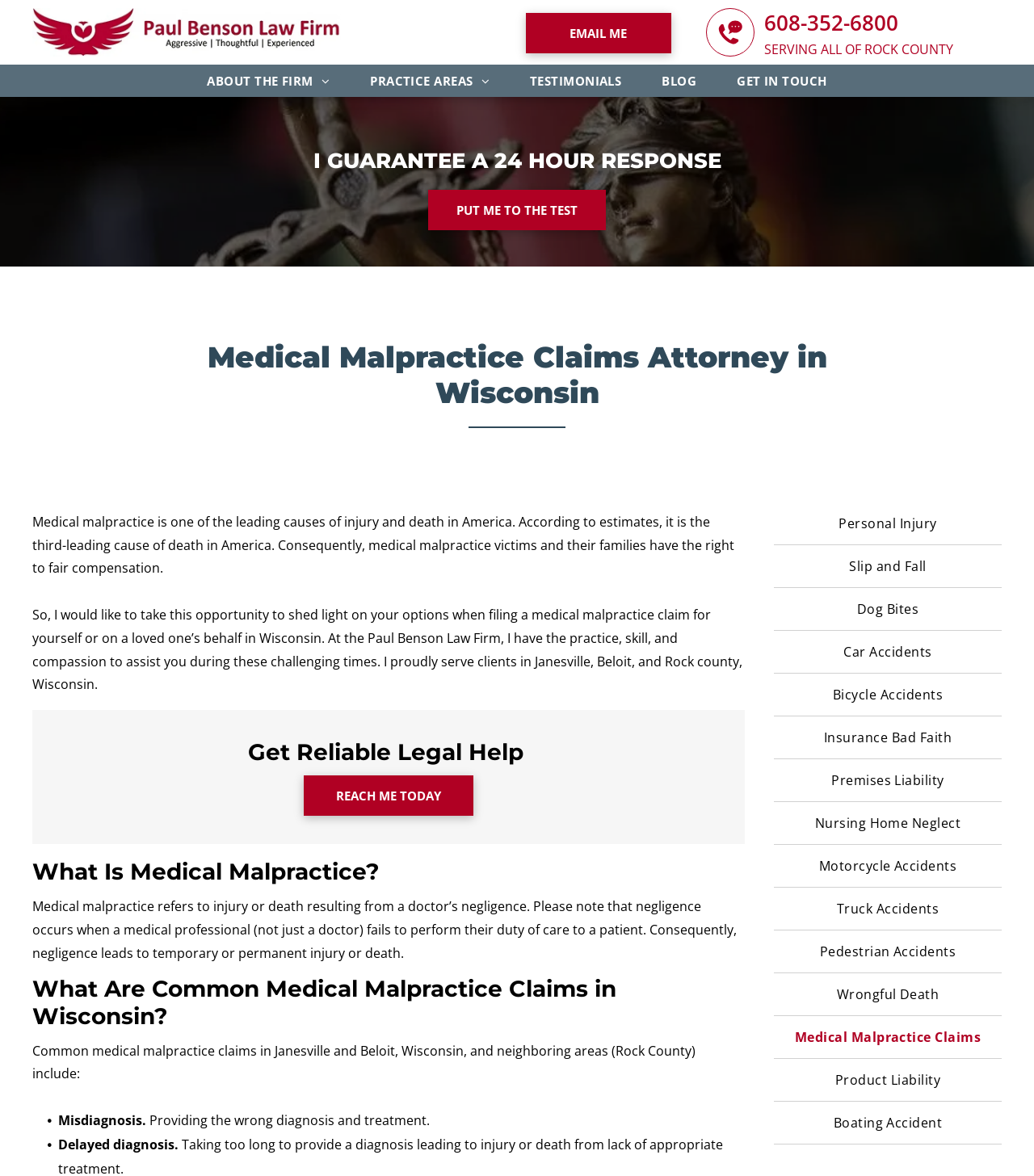Please give a succinct answer using a single word or phrase:
What is the name of the law firm?

Paul Benson Law Firm